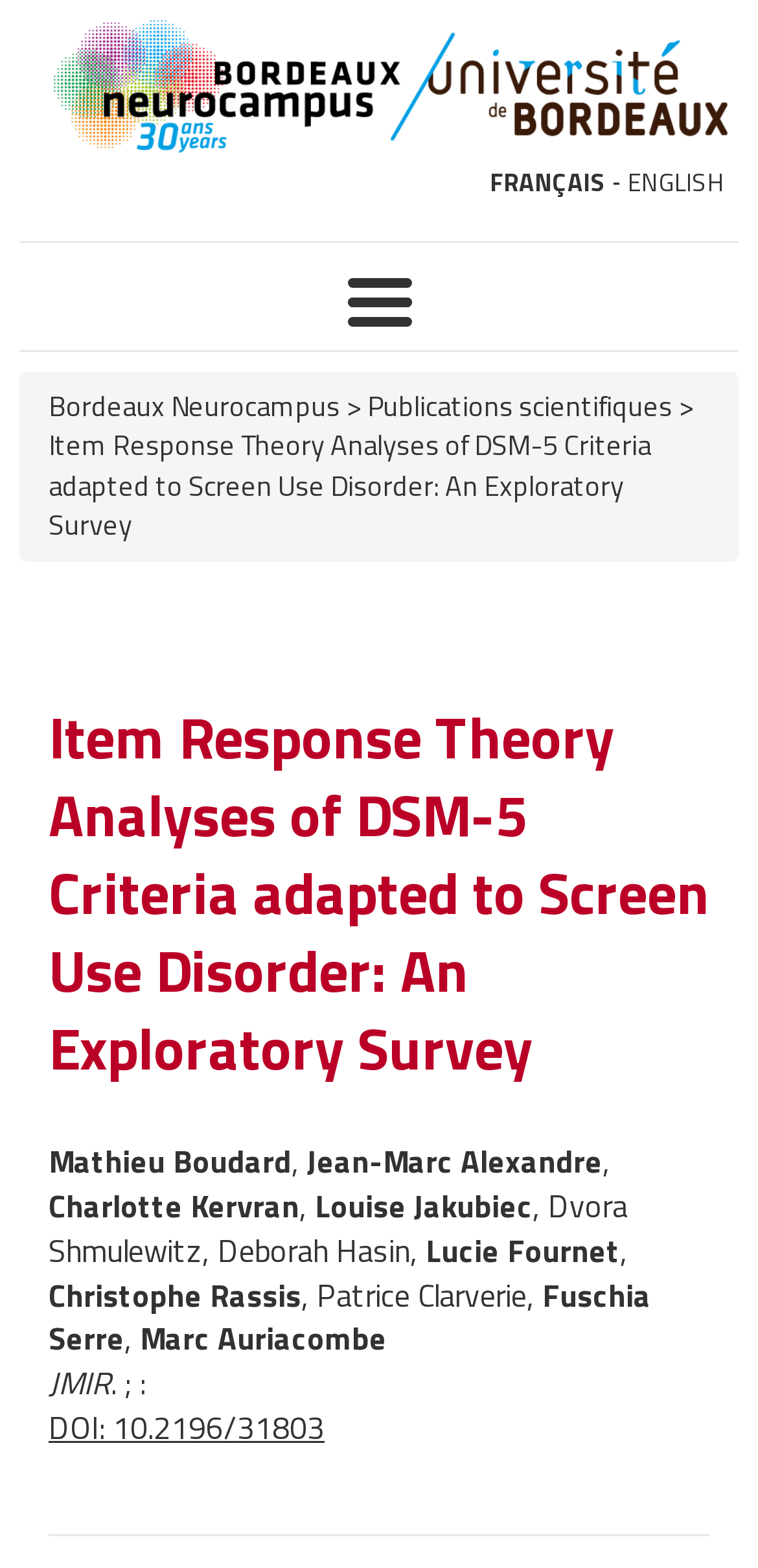What is the DOI number of the publication?
Please provide a comprehensive and detailed answer to the question.

The DOI number can be found at the bottom of the webpage, where it is written 'DOI: 10.2196/31803'.